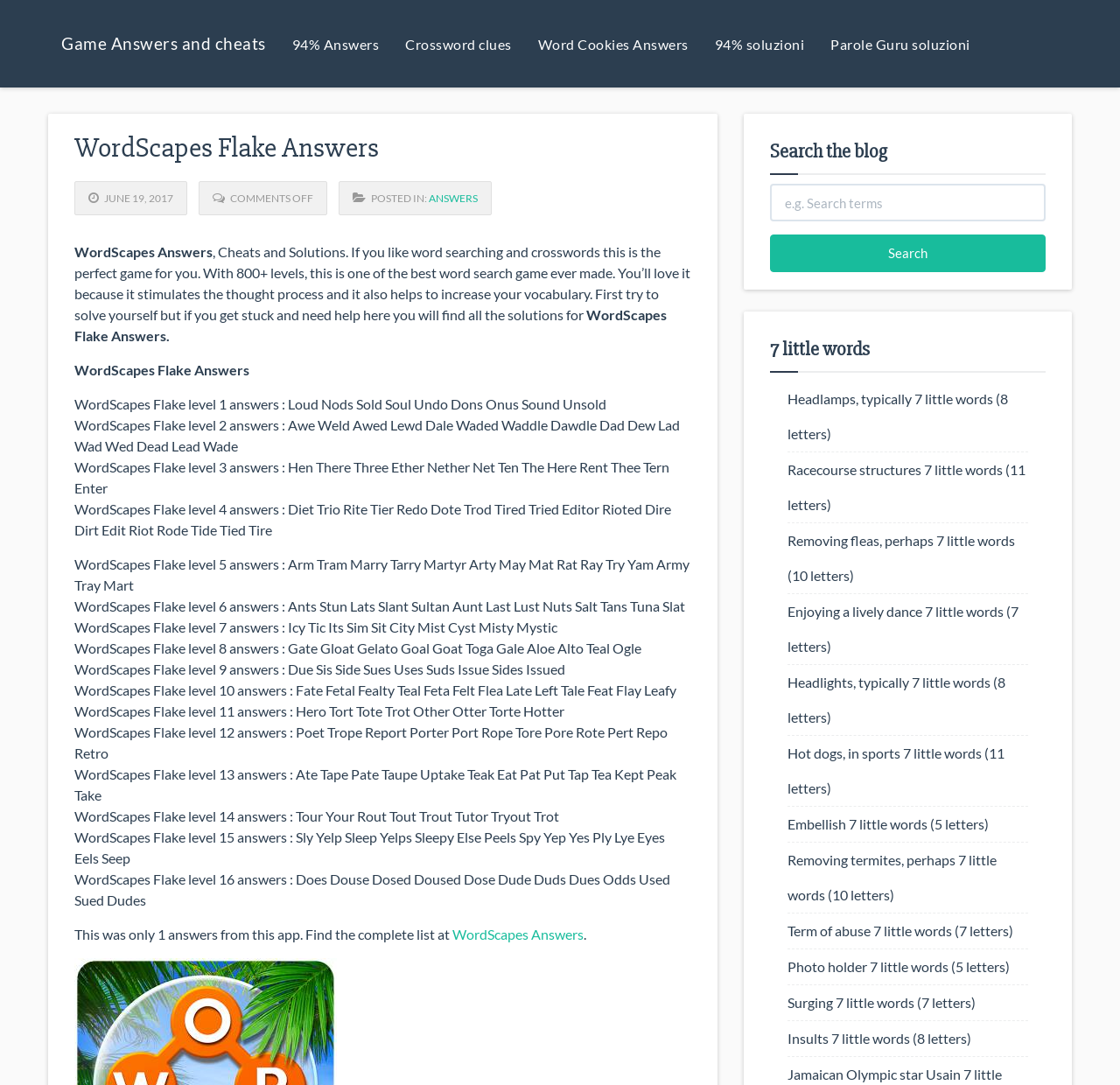Specify the bounding box coordinates for the region that must be clicked to perform the given instruction: "Click on '94% Answers'".

[0.249, 0.016, 0.35, 0.065]